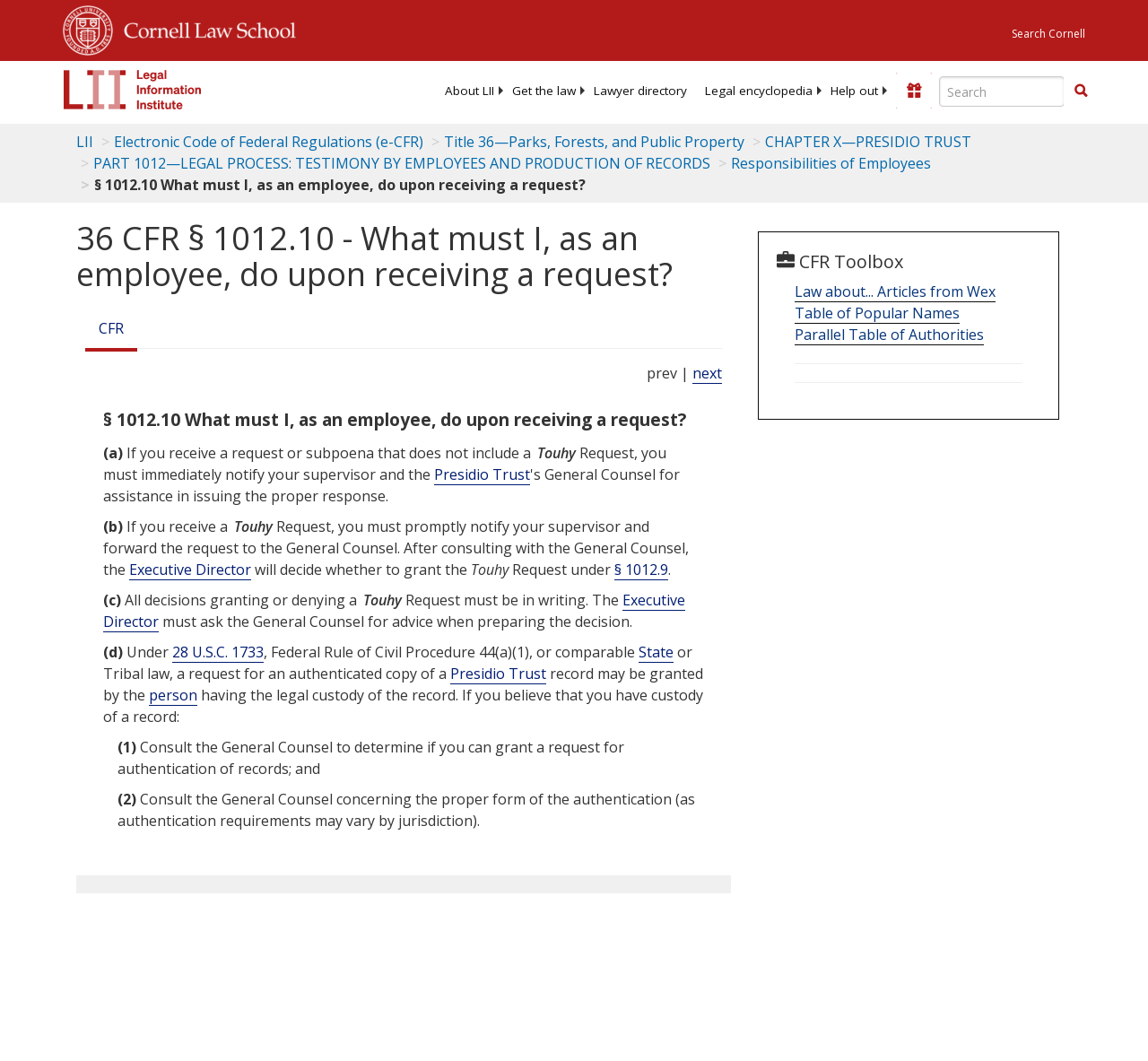What is the title of the current section?
Please provide a comprehensive and detailed answer to the question.

I found the title of the current section by looking at the main content area of the webpage, where I saw a heading element with the text '§ 1012.10 What must I, as an employee, do upon receiving a request?'.